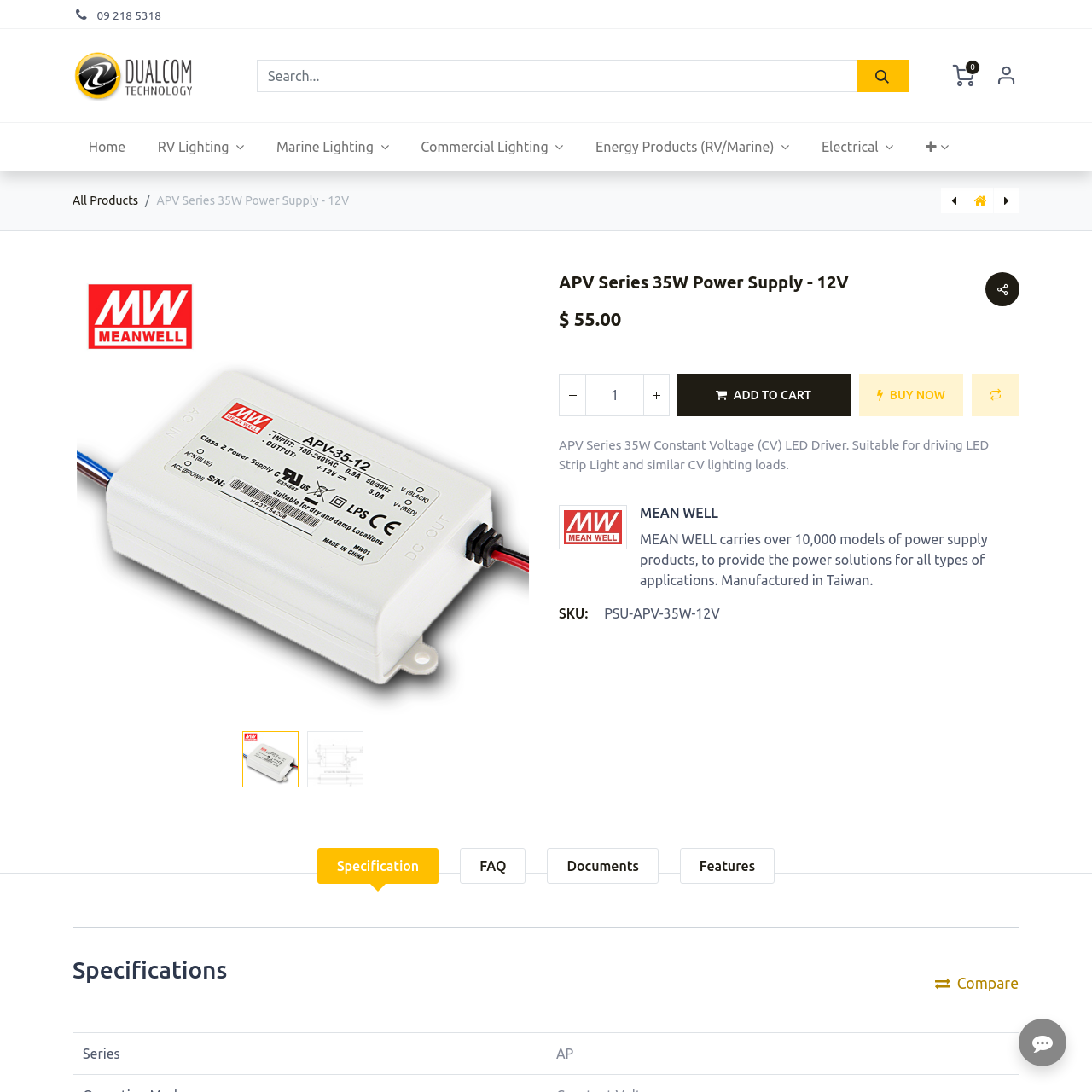What is the brand of the power supply?
Please give a detailed and elaborate answer to the question based on the image.

The brand of the power supply is mentioned in the product description as 'MEAN WELL carries over 10,000 models of power supply products, to provide the power solutions for all types of applications. Manufactured in Taiwan.'